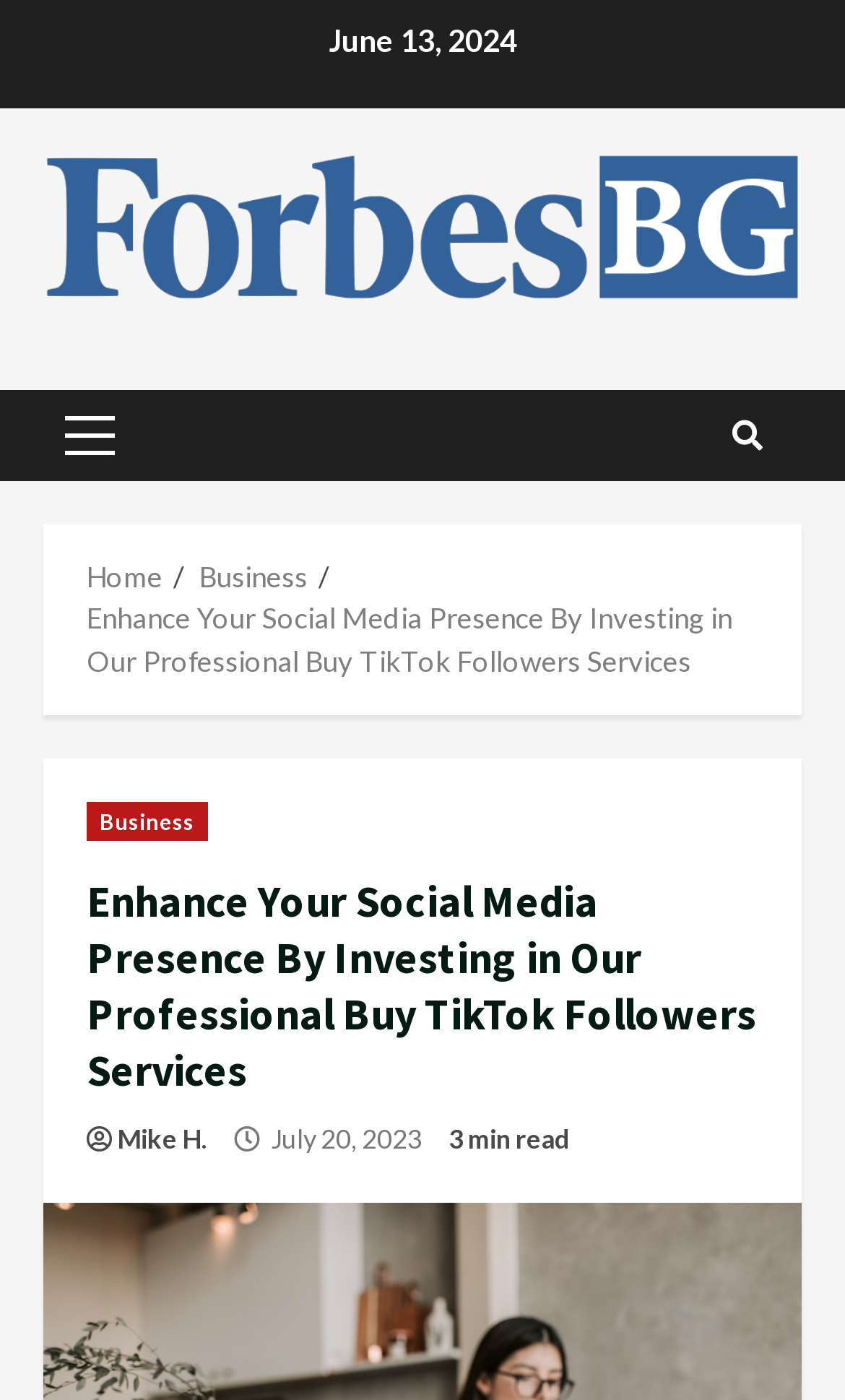What is the date mentioned at the top?
Make sure to answer the question with a detailed and comprehensive explanation.

I found the date 'June 13, 2024' at the top of the webpage, which is likely to be the publication or update date of the article.